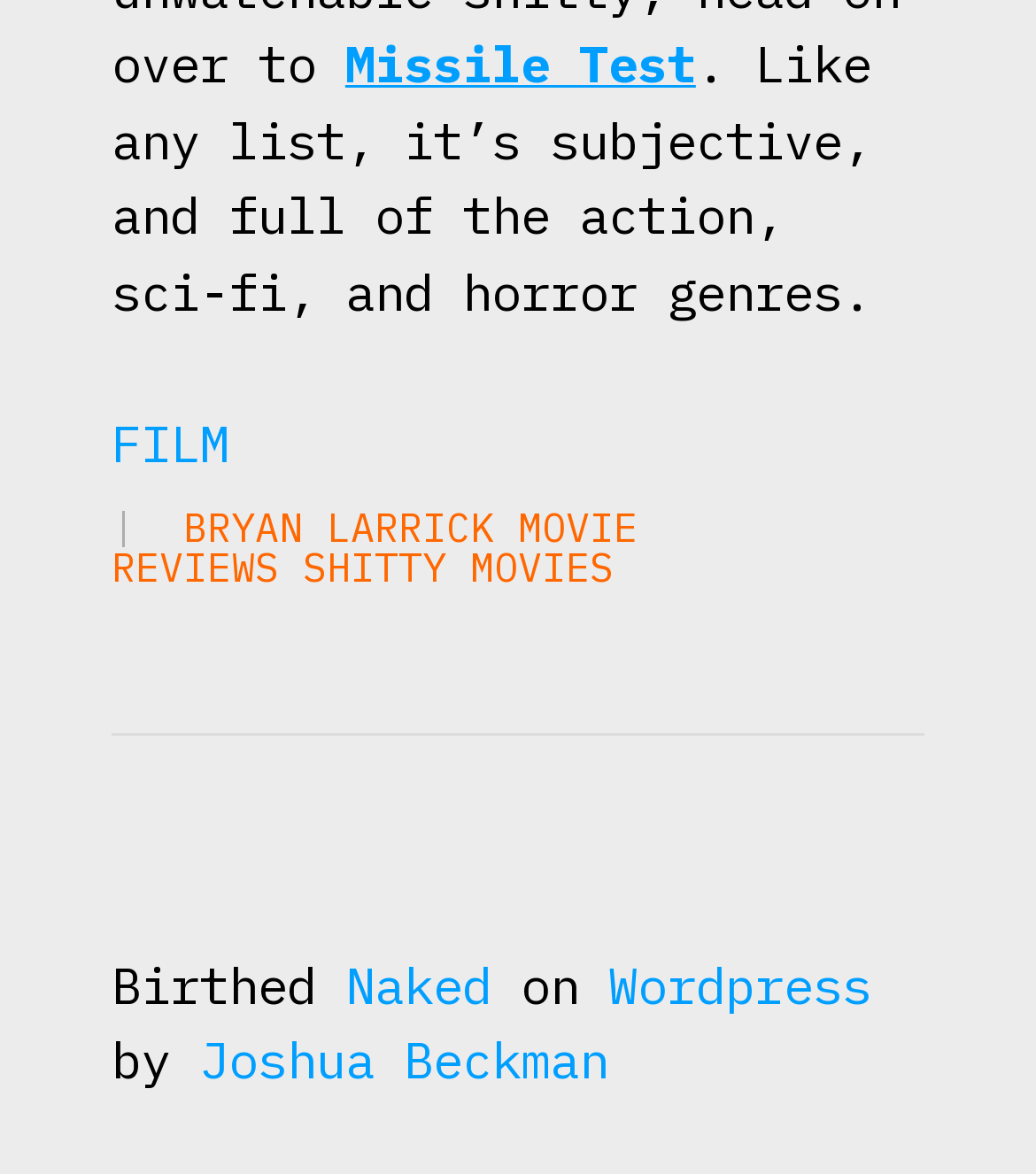Please respond to the question with a concise word or phrase:
How many links are there in the top section?

5